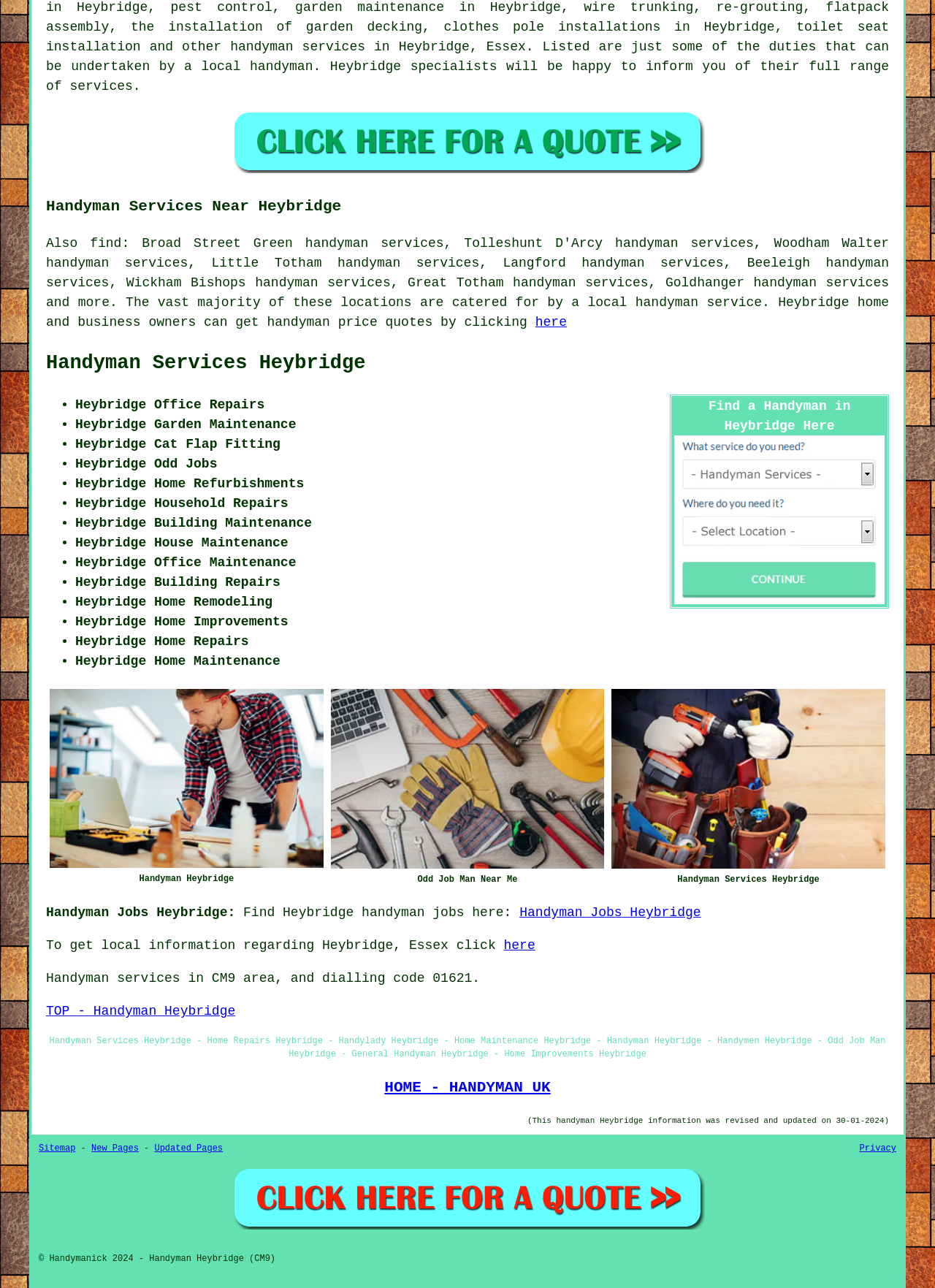Provide a single word or phrase answer to the question: 
What is the purpose of the link 'Click For Handyman Quotes in Heybridge (T01621)'?

To get handyman quotes